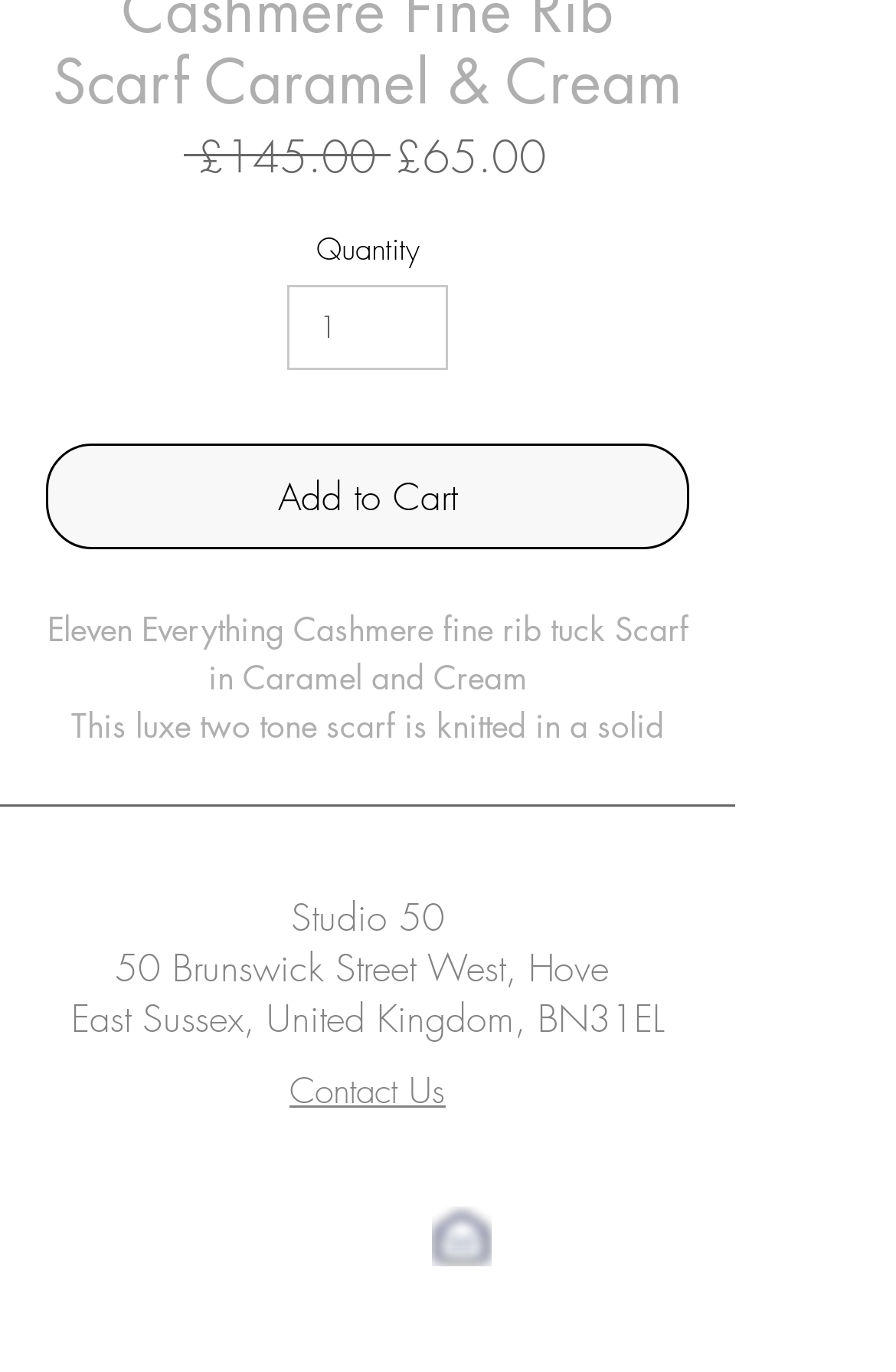Refer to the image and answer the question with as much detail as possible: What is the sale price of the product?

The sale price of the product can be found in the text 'Sale Price' which is accompanied by the price '£65.00'.